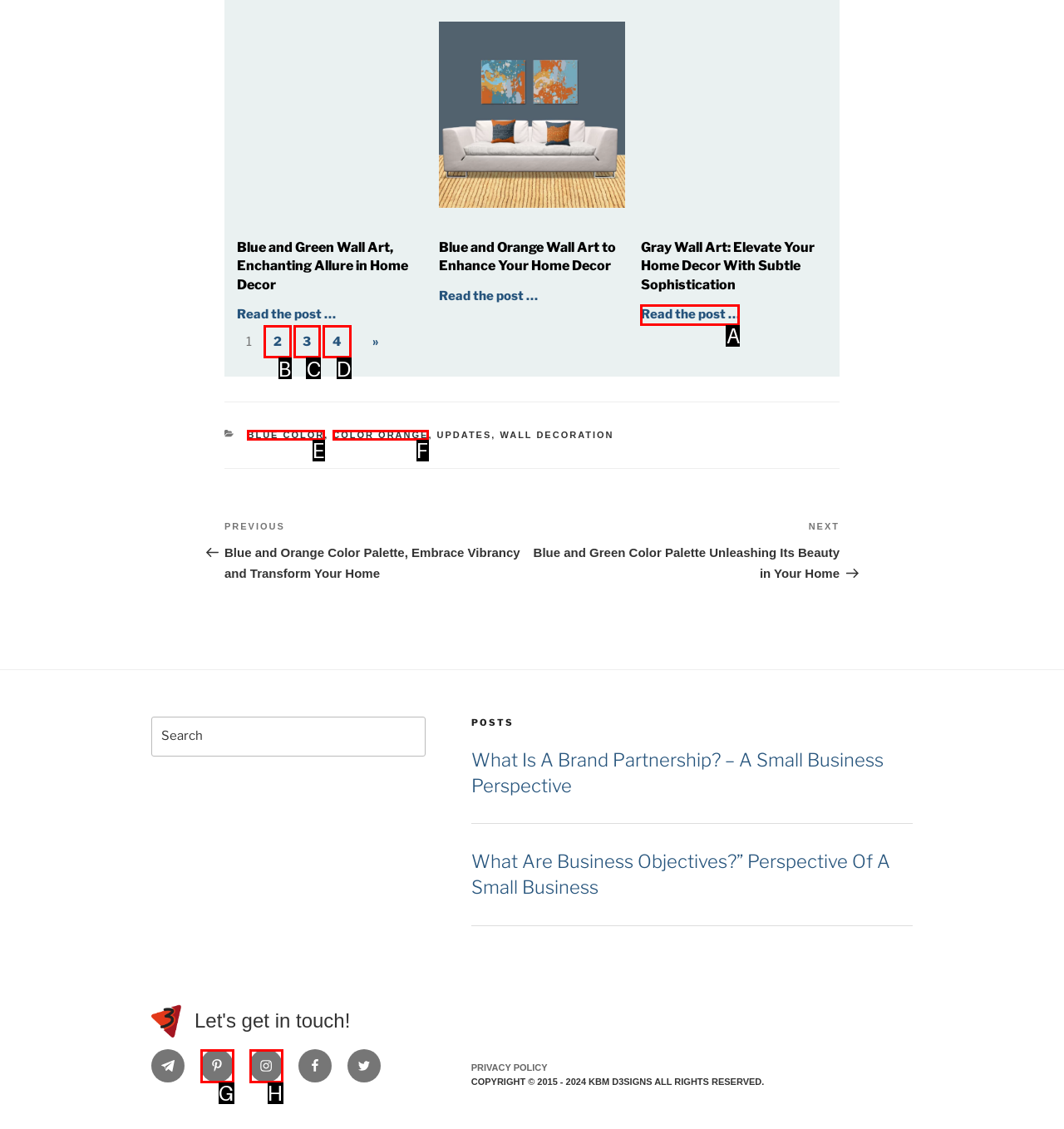Given the description: 3, identify the matching HTML element. Provide the letter of the correct option.

C